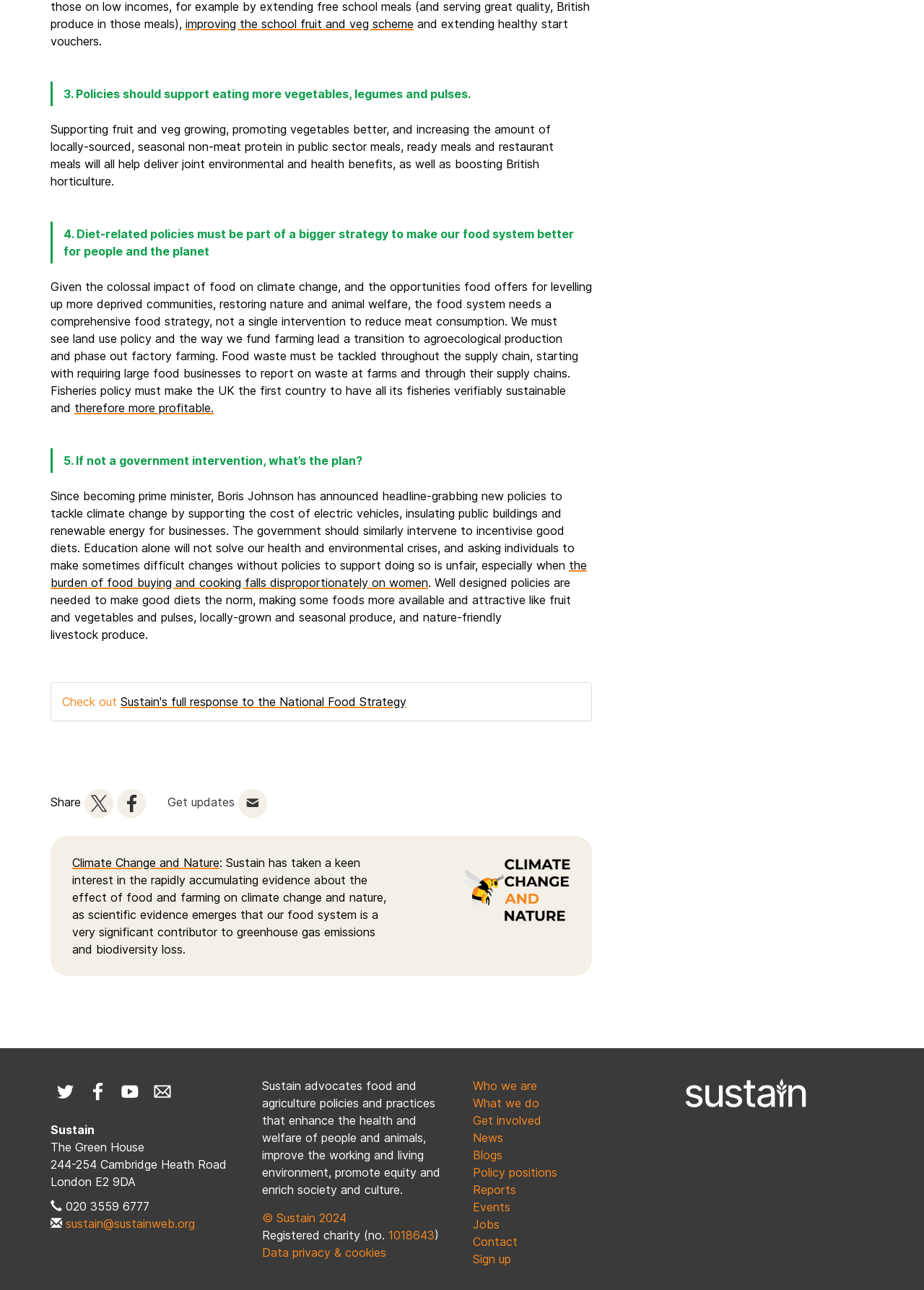What is the goal of the food strategy?
Using the image, respond with a single word or phrase.

Make good diets the norm